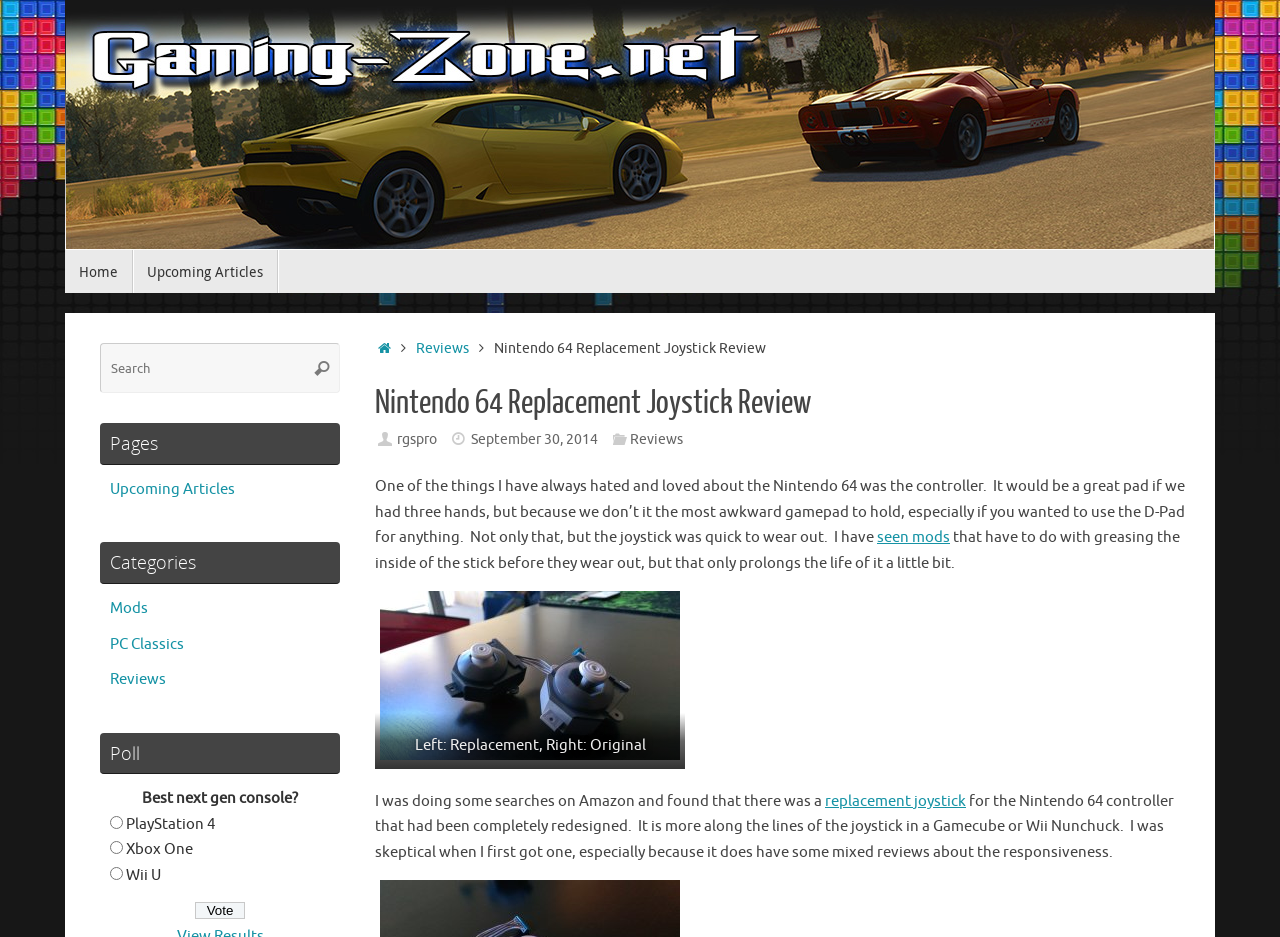Using the webpage screenshot, find the UI element described by seen mods. Provide the bounding box coordinates in the format (top-left x, top-left y, bottom-right x, bottom-right y), ensuring all values are floating point numbers between 0 and 1.

[0.685, 0.564, 0.742, 0.584]